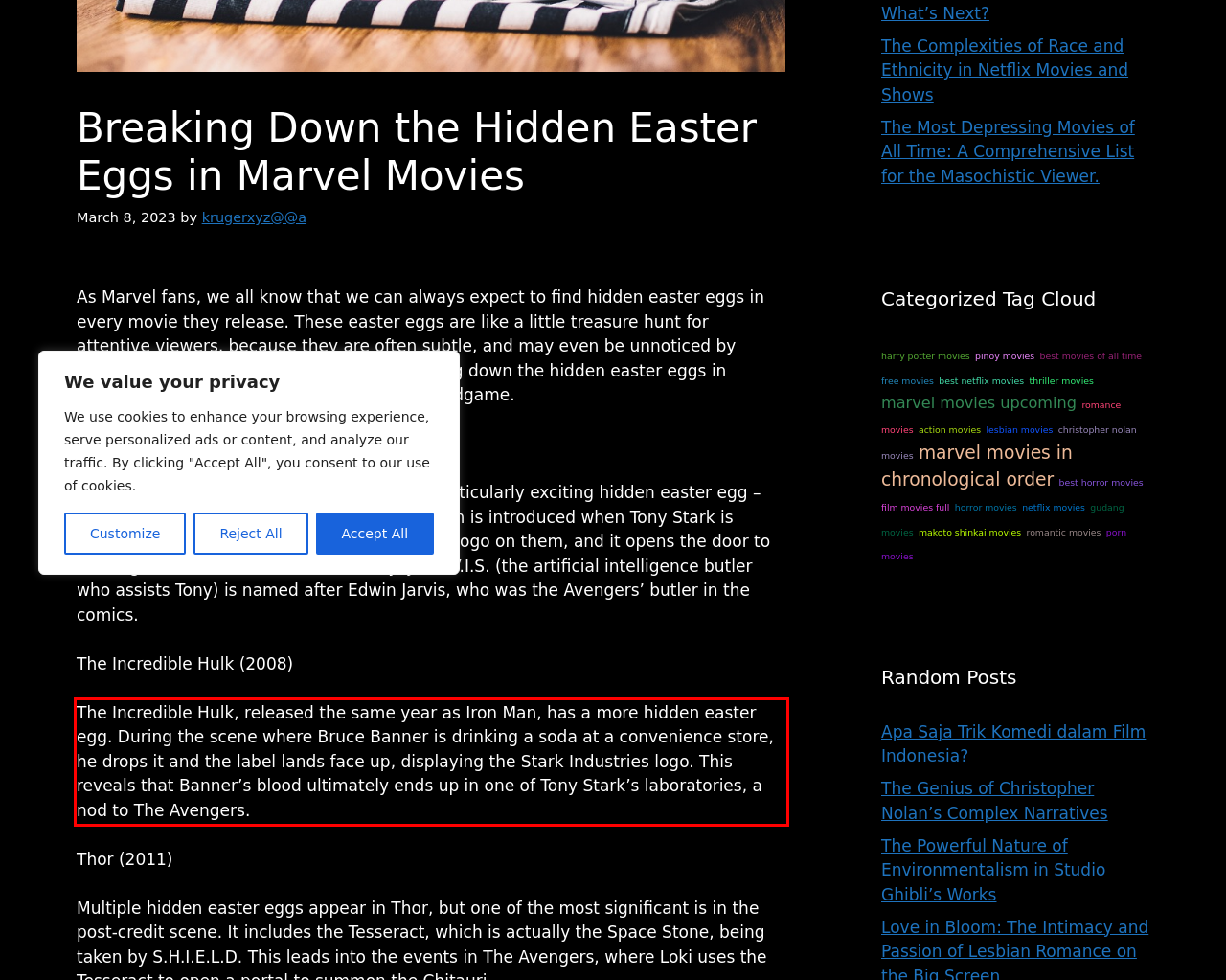Please identify the text within the red rectangular bounding box in the provided webpage screenshot.

The Incredible Hulk, released the same year as Iron Man, has a more hidden easter egg. During the scene where Bruce Banner is drinking a soda at a convenience store, he drops it and the label lands face up, displaying the Stark Industries logo. This reveals that Banner’s blood ultimately ends up in one of Tony Stark’s laboratories, a nod to The Avengers.